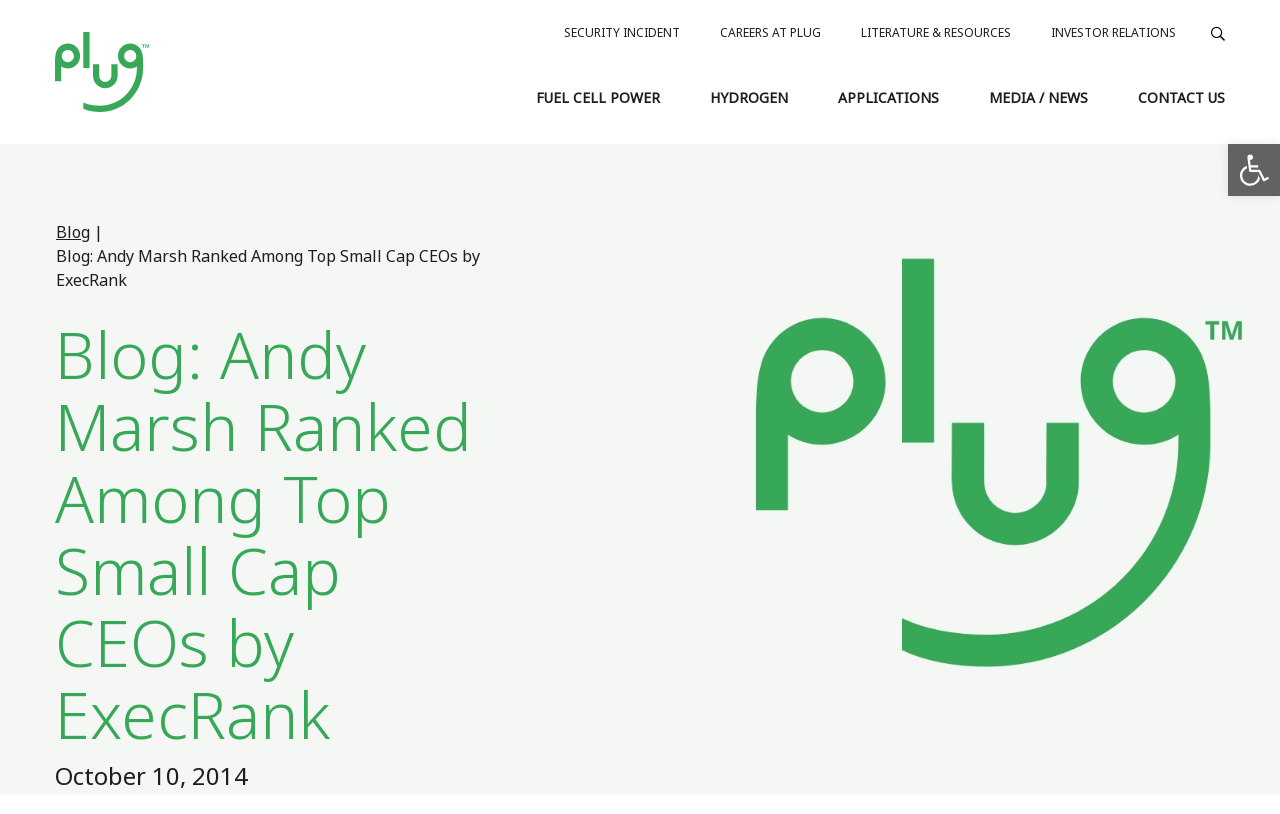Using the format (top-left x, top-left y, bottom-right x, bottom-right y), and given the element description, identify the bounding box coordinates within the screenshot: Open toolbar Accessibility Tools

[0.959, 0.177, 1.0, 0.241]